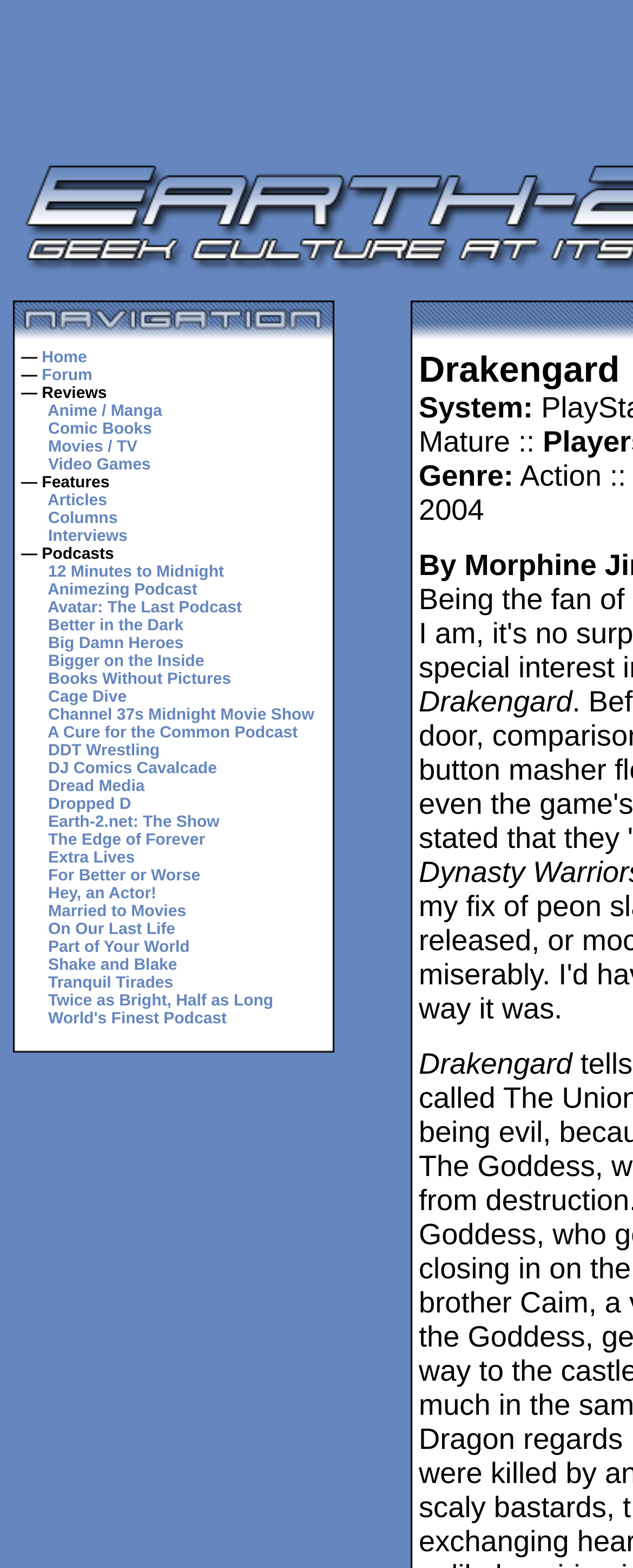Identify the bounding box coordinates of the clickable section necessary to follow the following instruction: "Click on the Dropped D podcast link". The coordinates should be presented as four float numbers from 0 to 1, i.e., [left, top, right, bottom].

[0.076, 0.508, 0.207, 0.519]